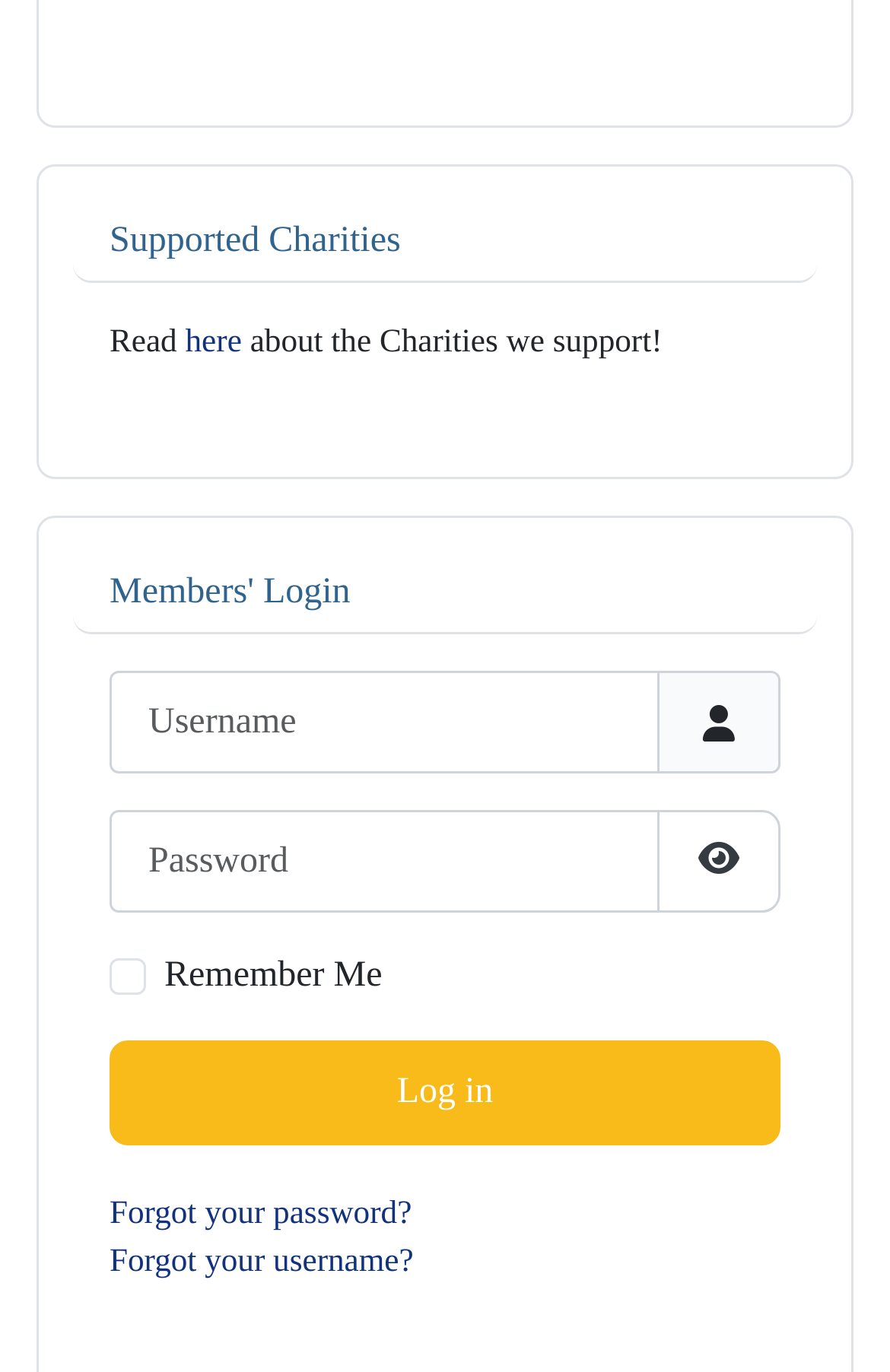Determine the bounding box coordinates for the region that must be clicked to execute the following instruction: "Click on Email".

None